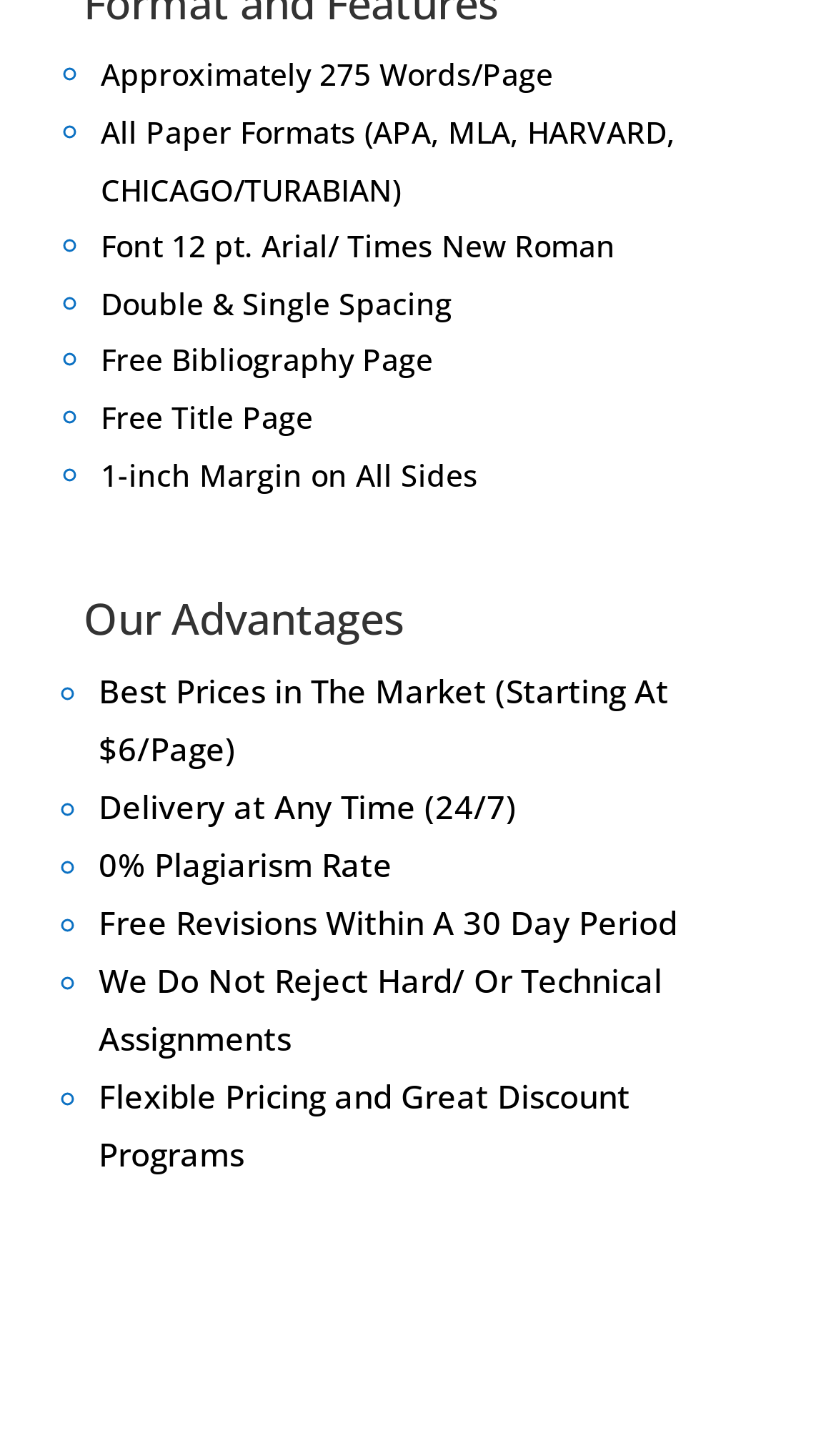Identify the bounding box coordinates for the region to click in order to carry out this instruction: "Explore Mountains & Trails". Provide the coordinates using four float numbers between 0 and 1, formatted as [left, top, right, bottom].

None